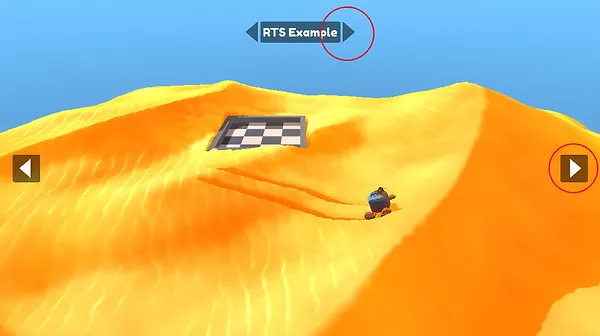What type of gameplay is showcased?
Please provide a comprehensive answer based on the visual information in the image.

The graphic labeled 'RTS Example' above the scene suggests that the gameplay being showcased is a real-time strategy type.